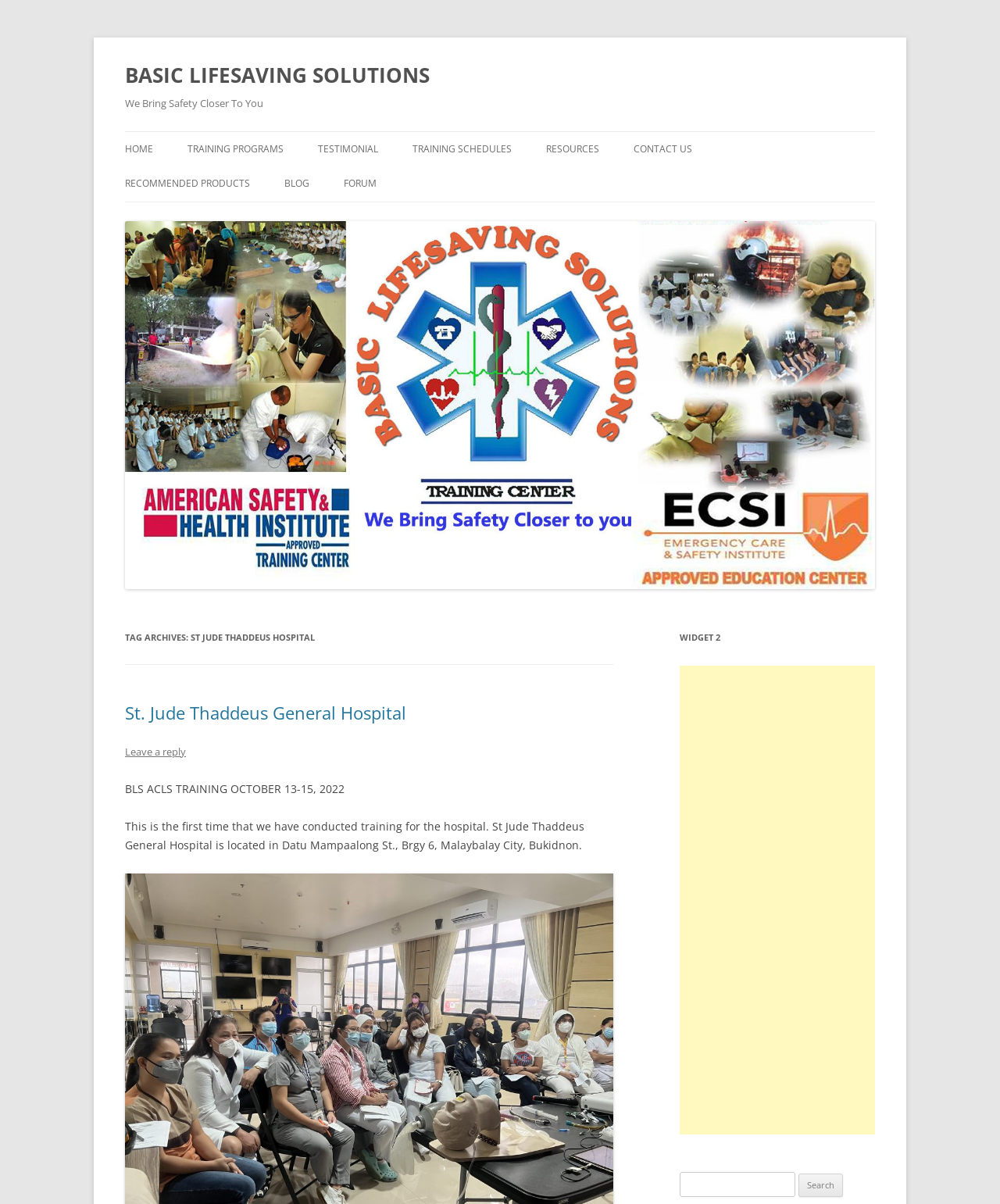What is the purpose of the link 'Leave a reply'?
Please answer the question with a single word or phrase, referencing the image.

To comment on the post